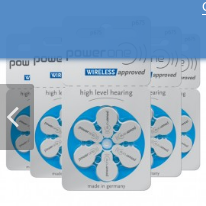Compose a detailed narrative for the image.

This image showcases a pack of PowerOne hearing aid batteries, specifically designed to support high-level hearing technologies. The packaging prominently features a clean, modern design highlighted by a blue and white color scheme. Each battery is secured within individual compartments, ensuring convenience for users. The label indicates that the batteries are made in Germany and are suitable for wireless hearing devices. An emblem on the packaging signifies that these batteries are approved for wireless technology. The overall arrangement suggests that this is a multi-pack, likely containing several batteries for extended use.